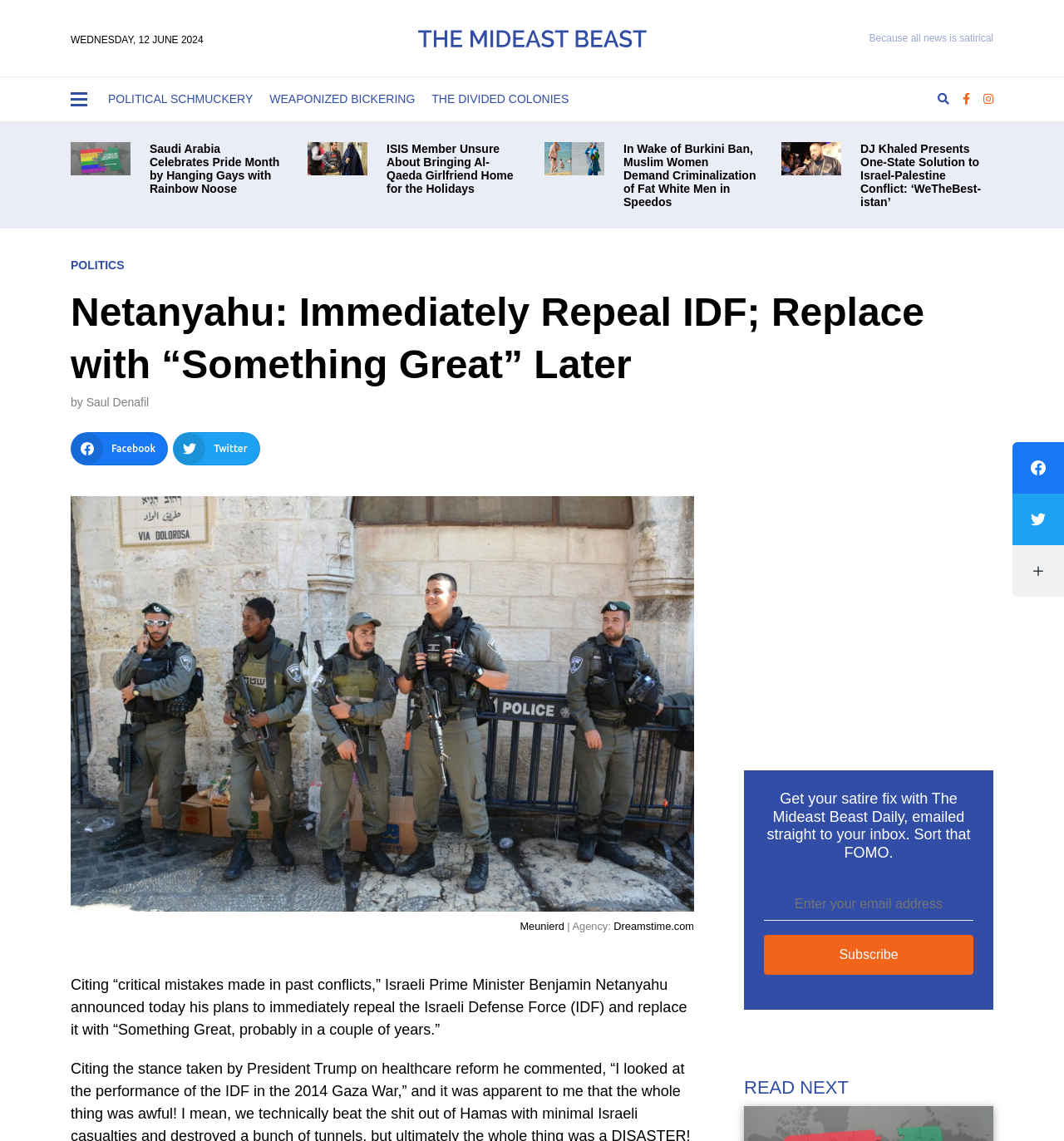Please determine the bounding box coordinates of the area that needs to be clicked to complete this task: 'Click on the 'Toggle navigation' button'. The coordinates must be four float numbers between 0 and 1, formatted as [left, top, right, bottom].

[0.066, 0.079, 0.082, 0.095]